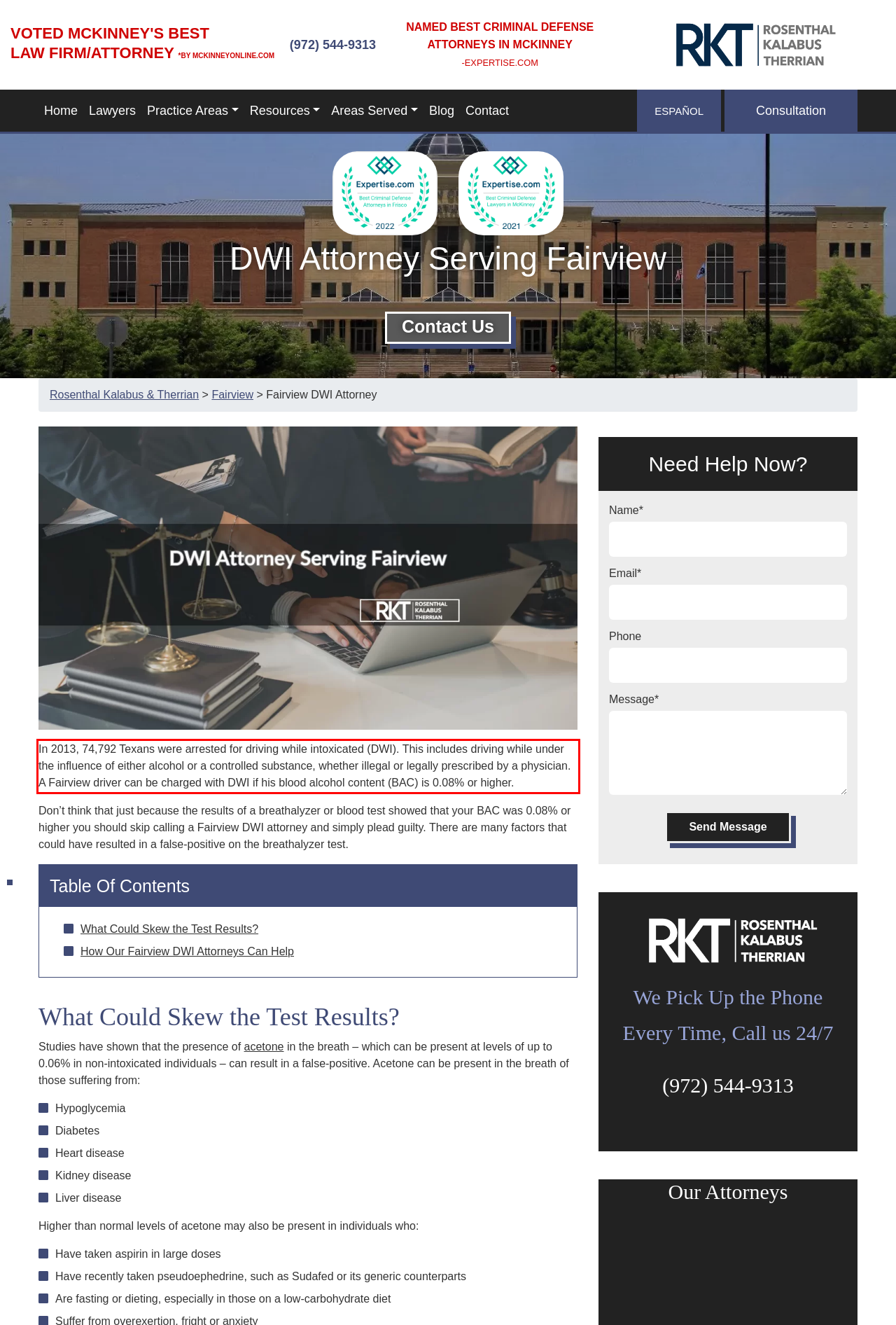The screenshot provided shows a webpage with a red bounding box. Apply OCR to the text within this red bounding box and provide the extracted content.

In 2013, 74,792 Texans were arrested for driving while intoxicated (DWI). This includes driving while under the influence of either alcohol or a controlled substance, whether illegal or legally prescribed by a physician. A Fairview driver can be charged with DWI if his blood alcohol content (BAC) is 0.08% or higher.